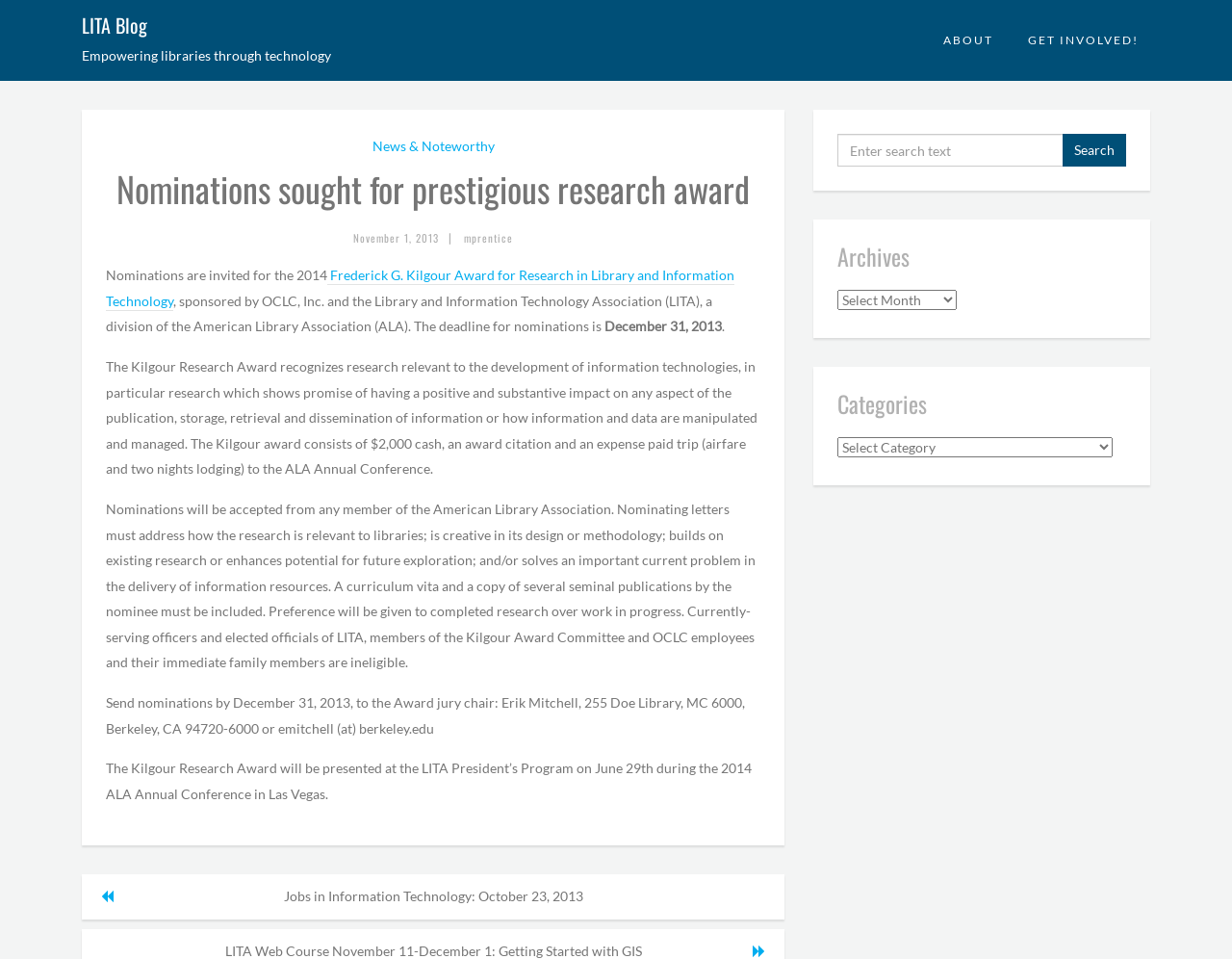What is the amount of the cash award?
Could you answer the question in a detailed manner, providing as much information as possible?

The amount of the cash award is mentioned in the text as $2,000, which is part of the Kilgour Research Award, along with an award citation and an expense-paid trip to the ALA Annual Conference.